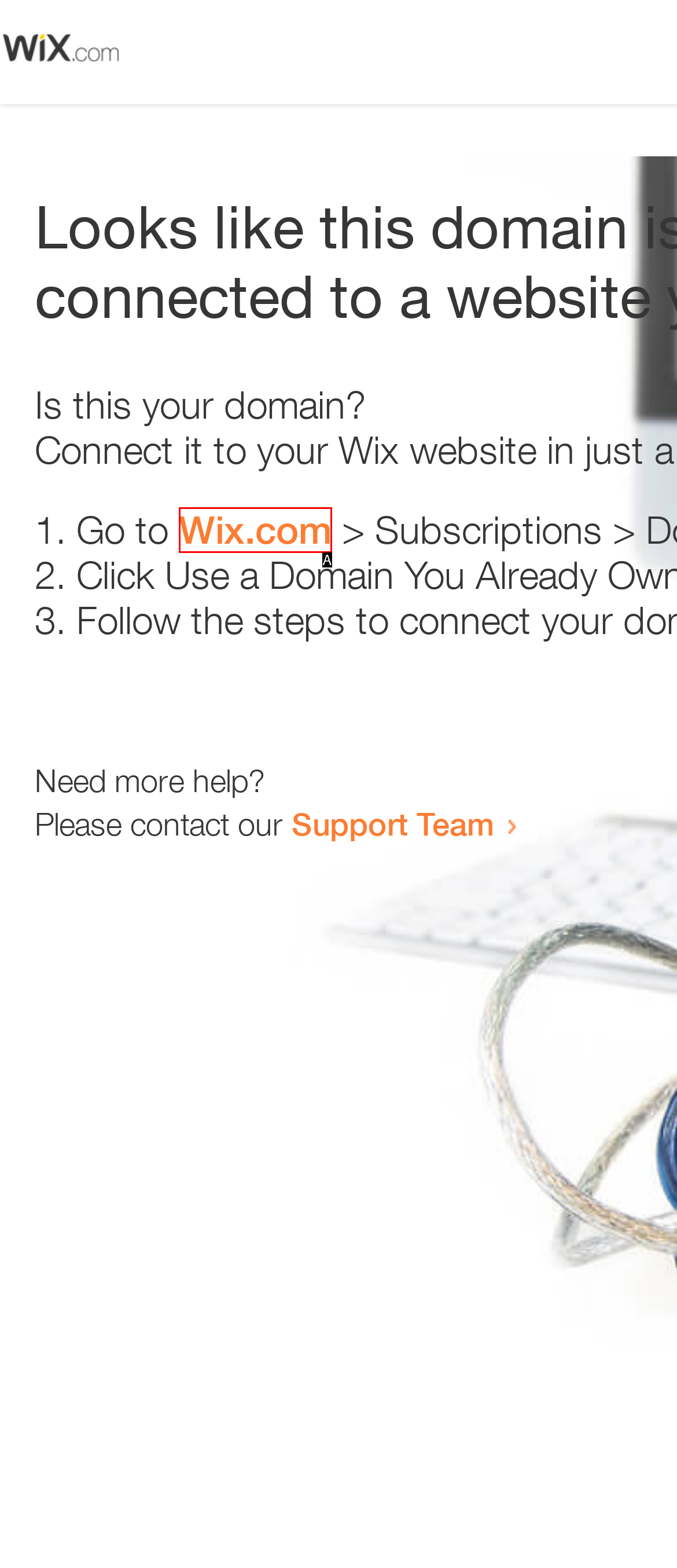Select the HTML element that matches the description: Wix.com
Respond with the letter of the correct choice from the given options directly.

A